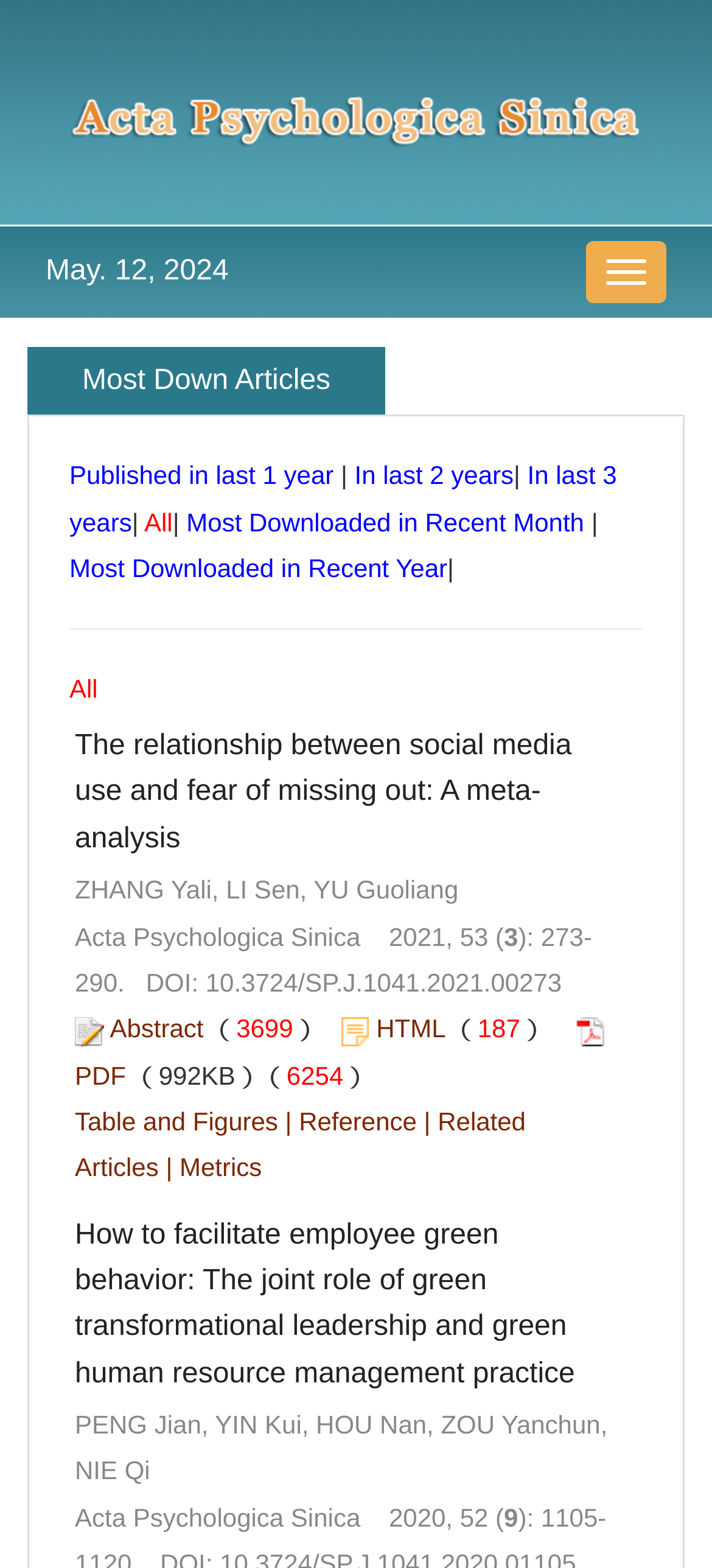How many years of publication options are available?
Give a single word or phrase answer based on the content of the image.

3